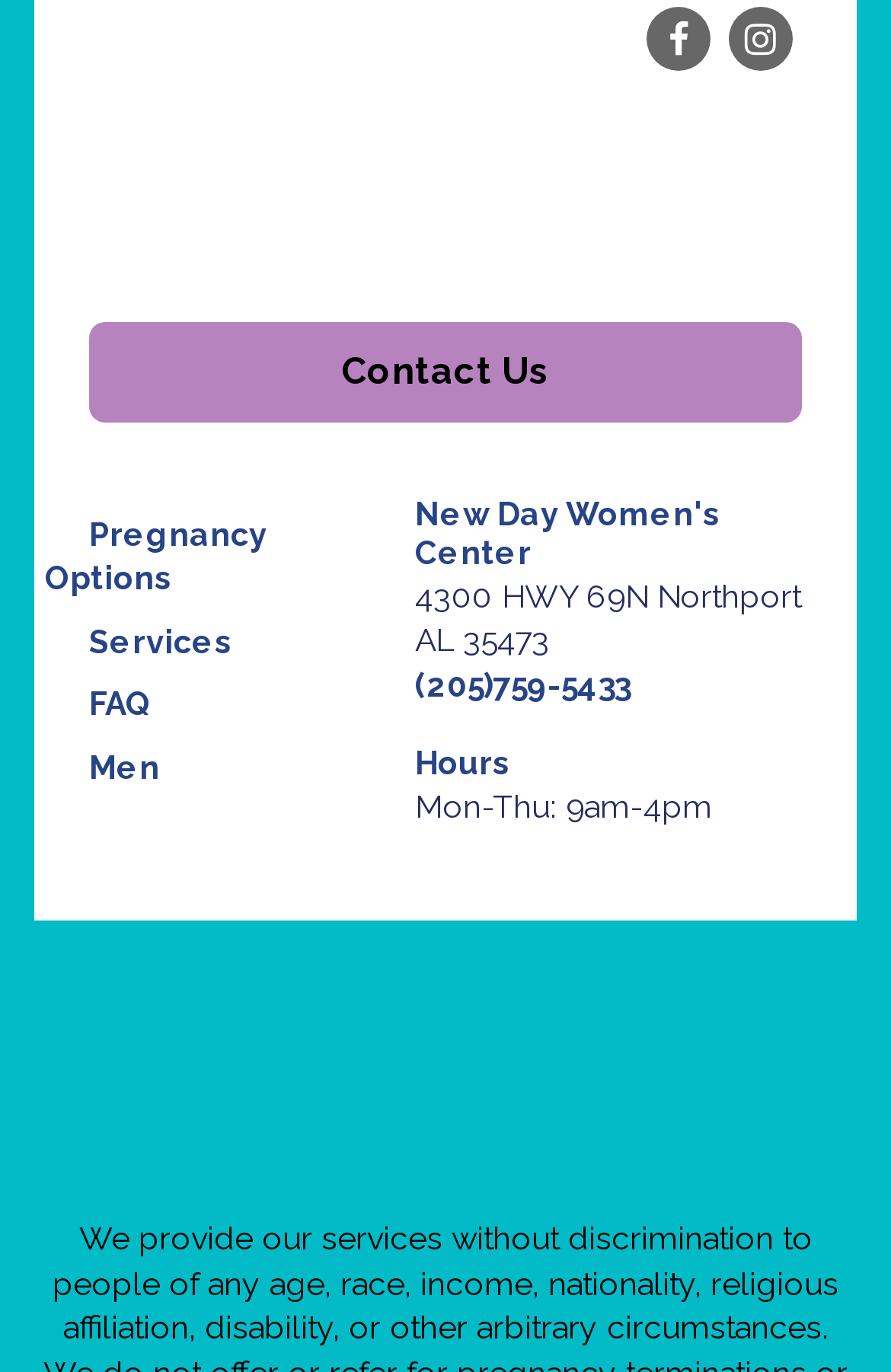What is the name of the women's center?
Refer to the image and provide a one-word or short phrase answer.

New Day Women's Center